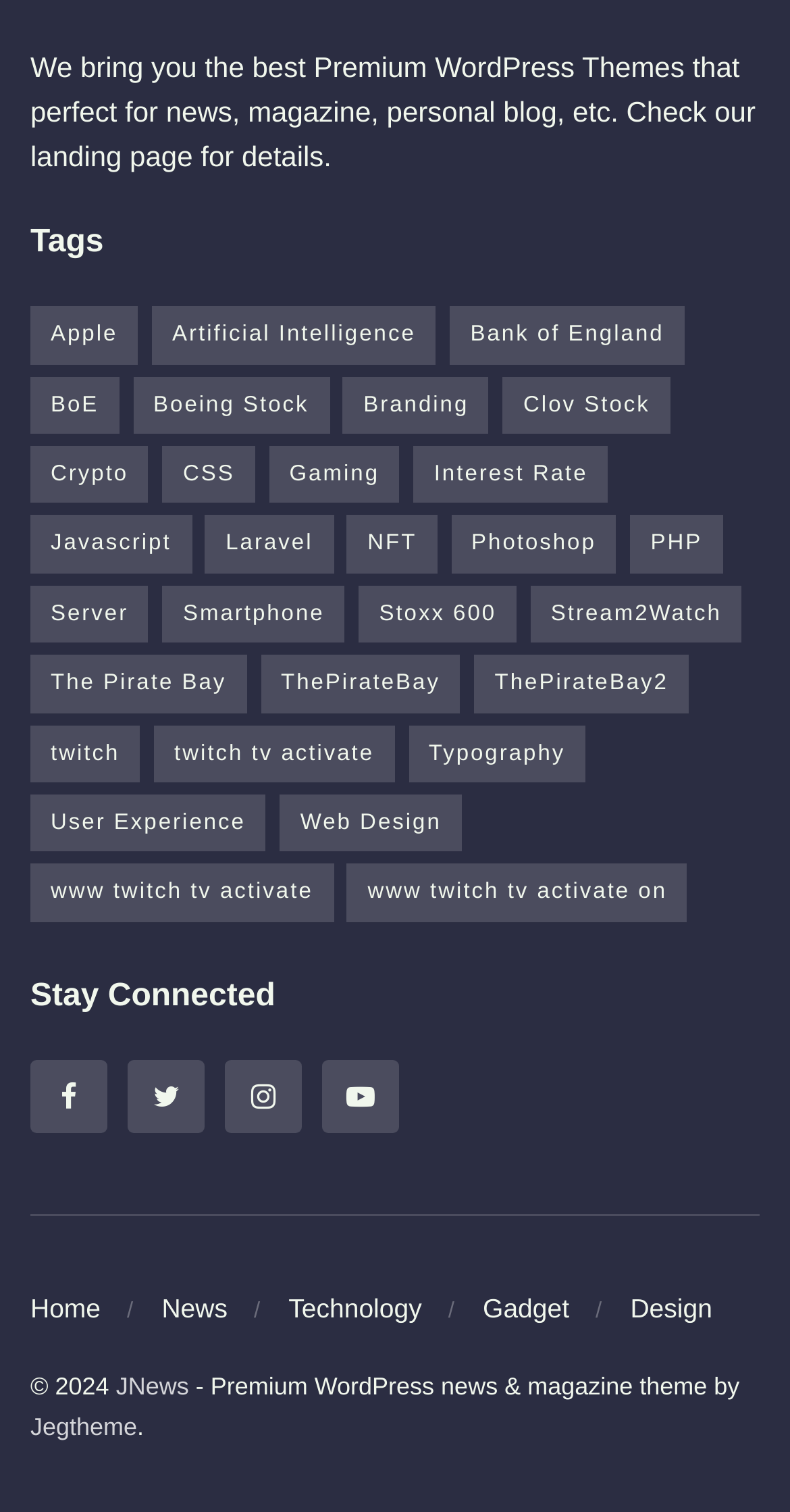What is the main topic of the webpage?
Refer to the image and provide a one-word or short phrase answer.

WordPress Themes